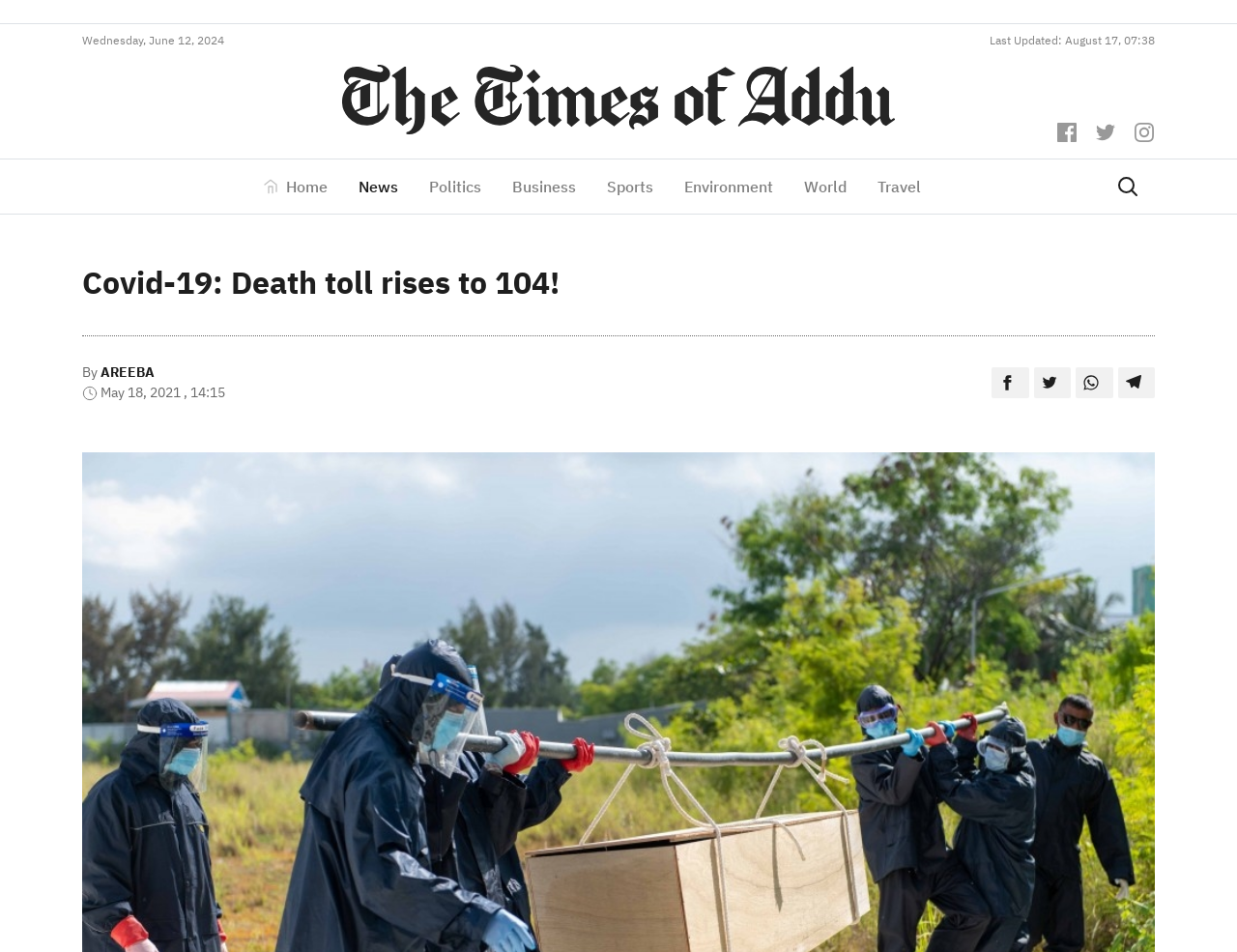Find the bounding box coordinates of the element I should click to carry out the following instruction: "Click the Facebook icon".

[0.855, 0.127, 0.873, 0.147]